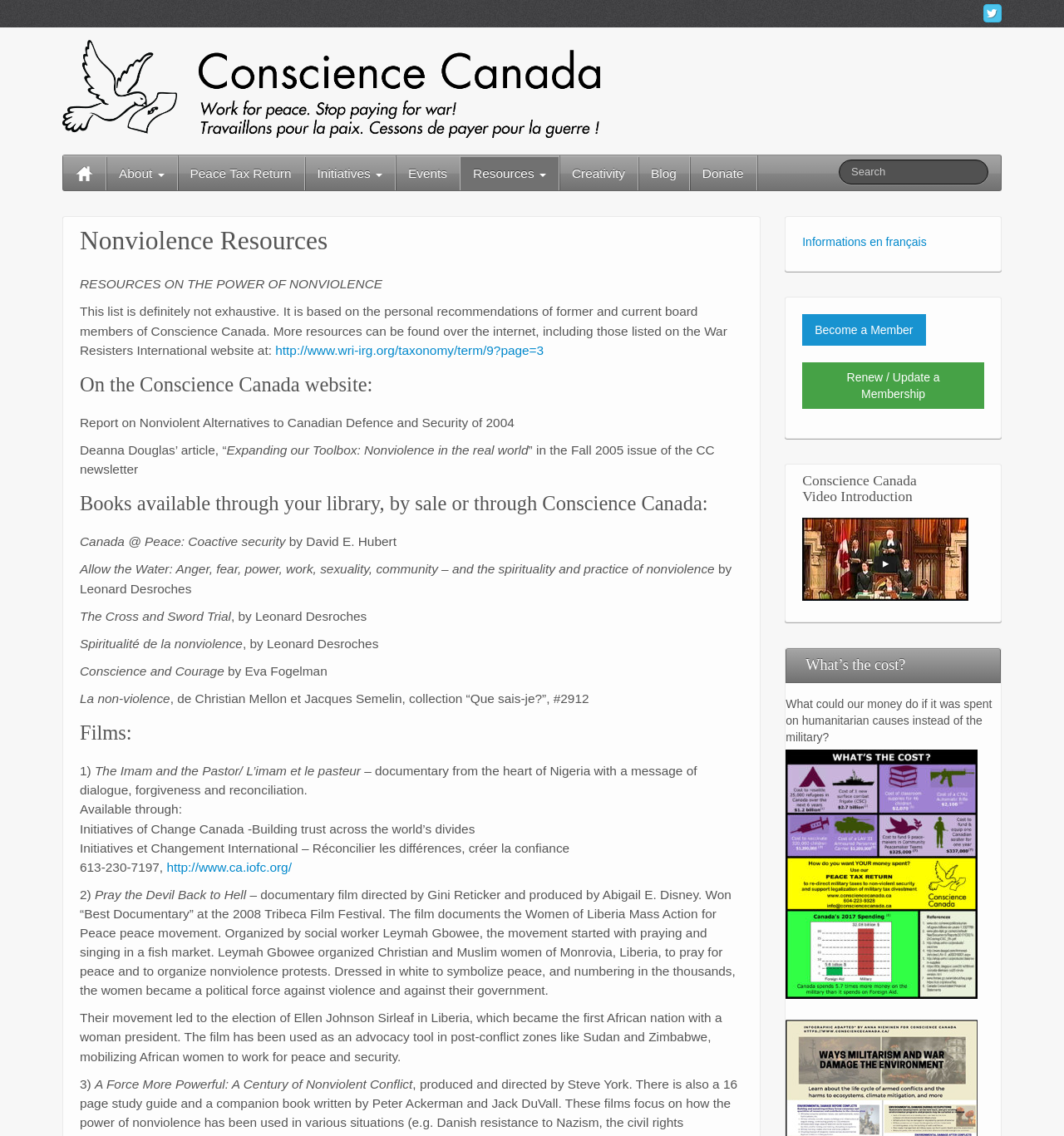Please identify the bounding box coordinates of the element's region that should be clicked to execute the following instruction: "Share this on Twitter". The bounding box coordinates must be four float numbers between 0 and 1, i.e., [left, top, right, bottom].

None